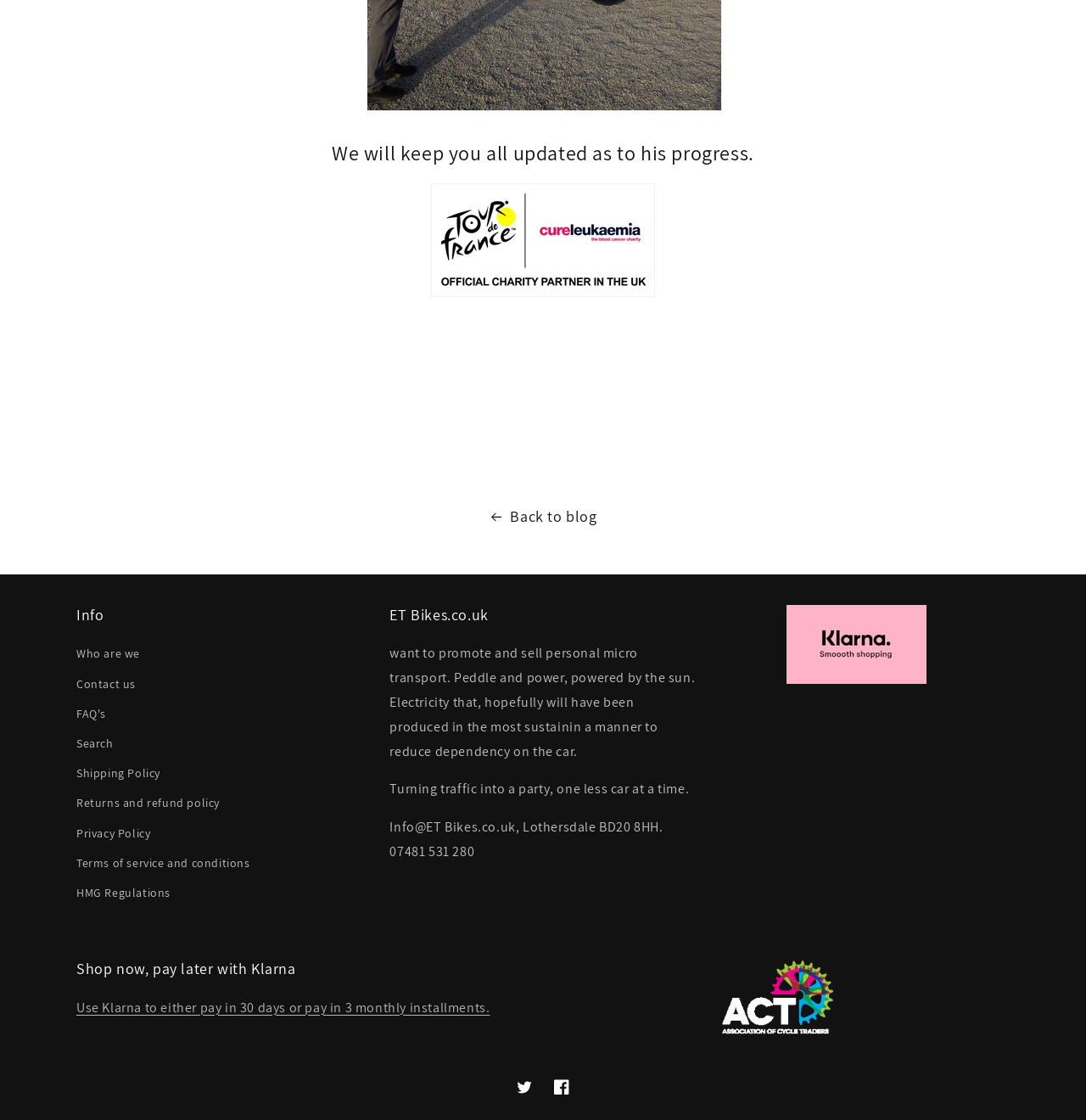Identify the bounding box coordinates for the region to click in order to carry out this instruction: "Go to 'Back to blog'". Provide the coordinates using four float numbers between 0 and 1, formatted as [left, top, right, bottom].

[0.0, 0.449, 1.0, 0.474]